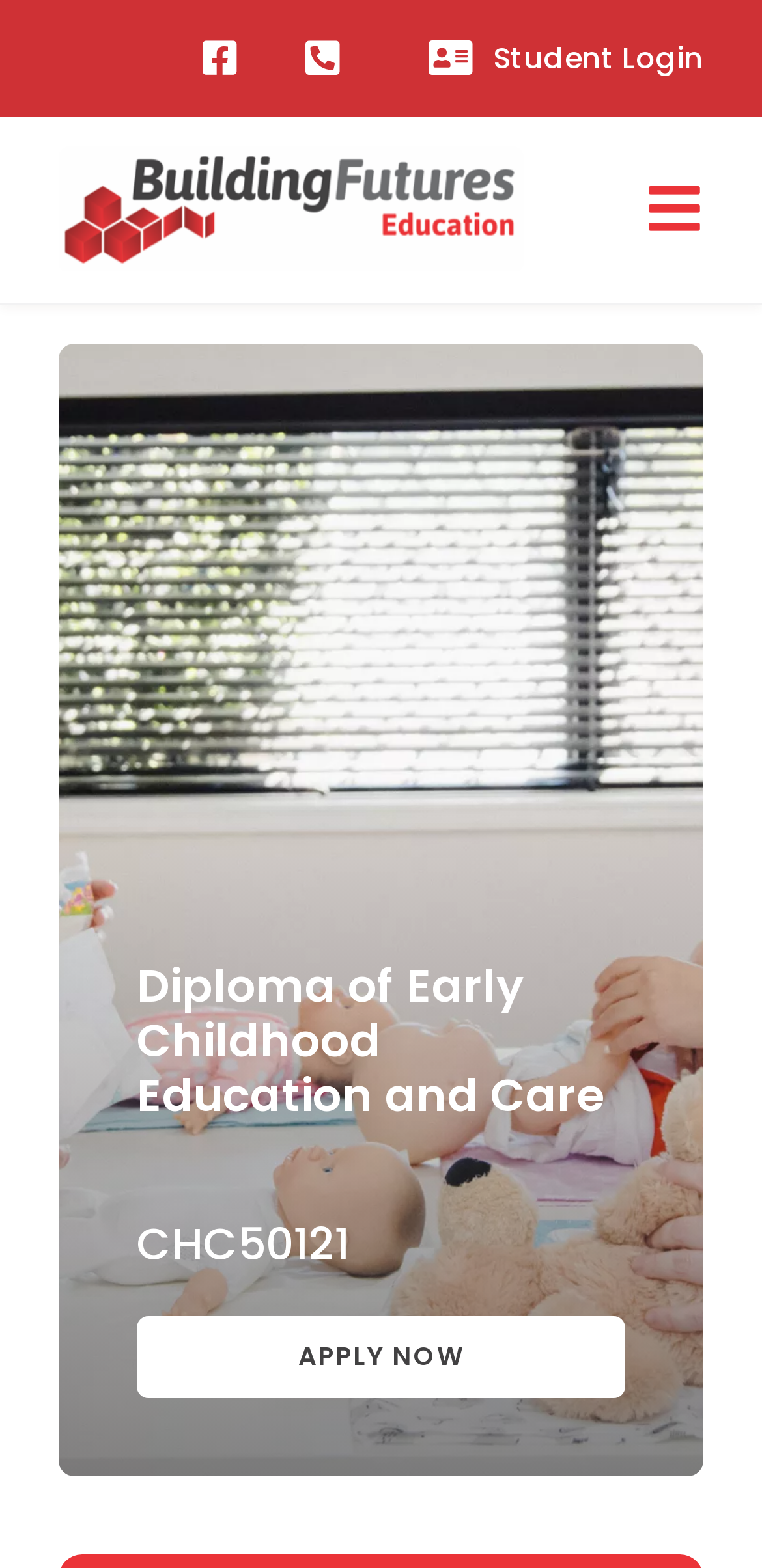What is the purpose of the 'Toggle Navigation' button?
Based on the image, respond with a single word or phrase.

To open the main menu